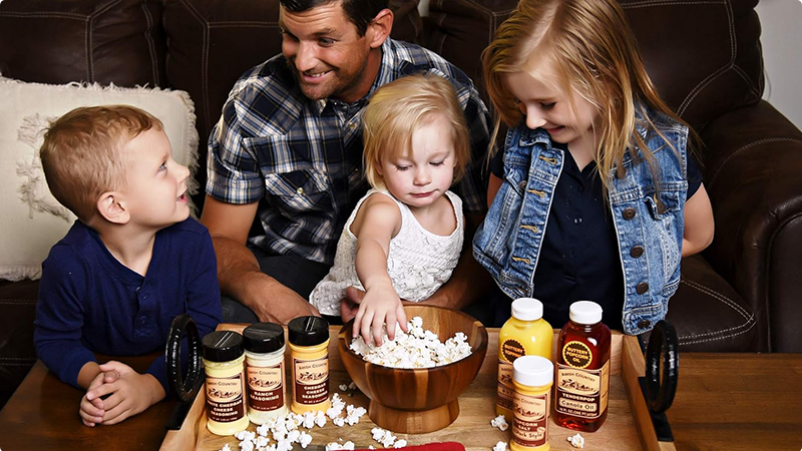What is on the tray besides popcorn? Using the information from the screenshot, answer with a single word or phrase.

Toppings and seasonings